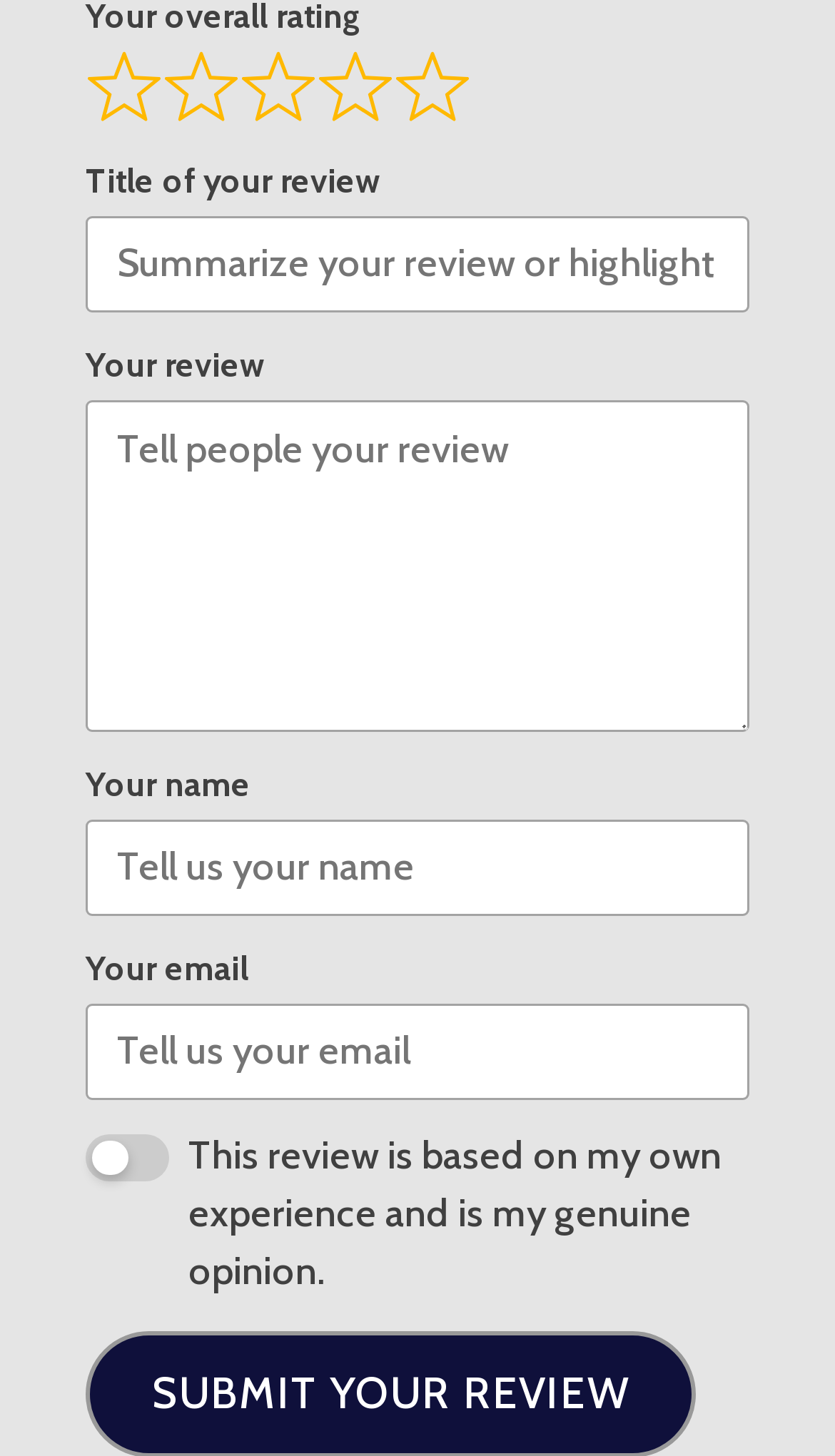Is the email field required?
Give a single word or phrase answer based on the content of the image.

No